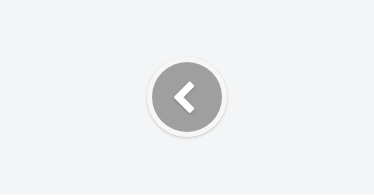Describe all elements and aspects of the image.

The image displays a circular, gray navigation button featuring a leftward arrow, often used to indicate a 'back' or 'previous' function within a digital interface. This button allows users to return to the previous page or section, enhancing navigation through the website. Its minimalist design is consistent with many user-friendly layouts, providing a clear visual cue for users seeking to retrace their steps. This element is part of a comprehensive user interface aimed at improving accessibility and ease of use for visitors to the webpage.